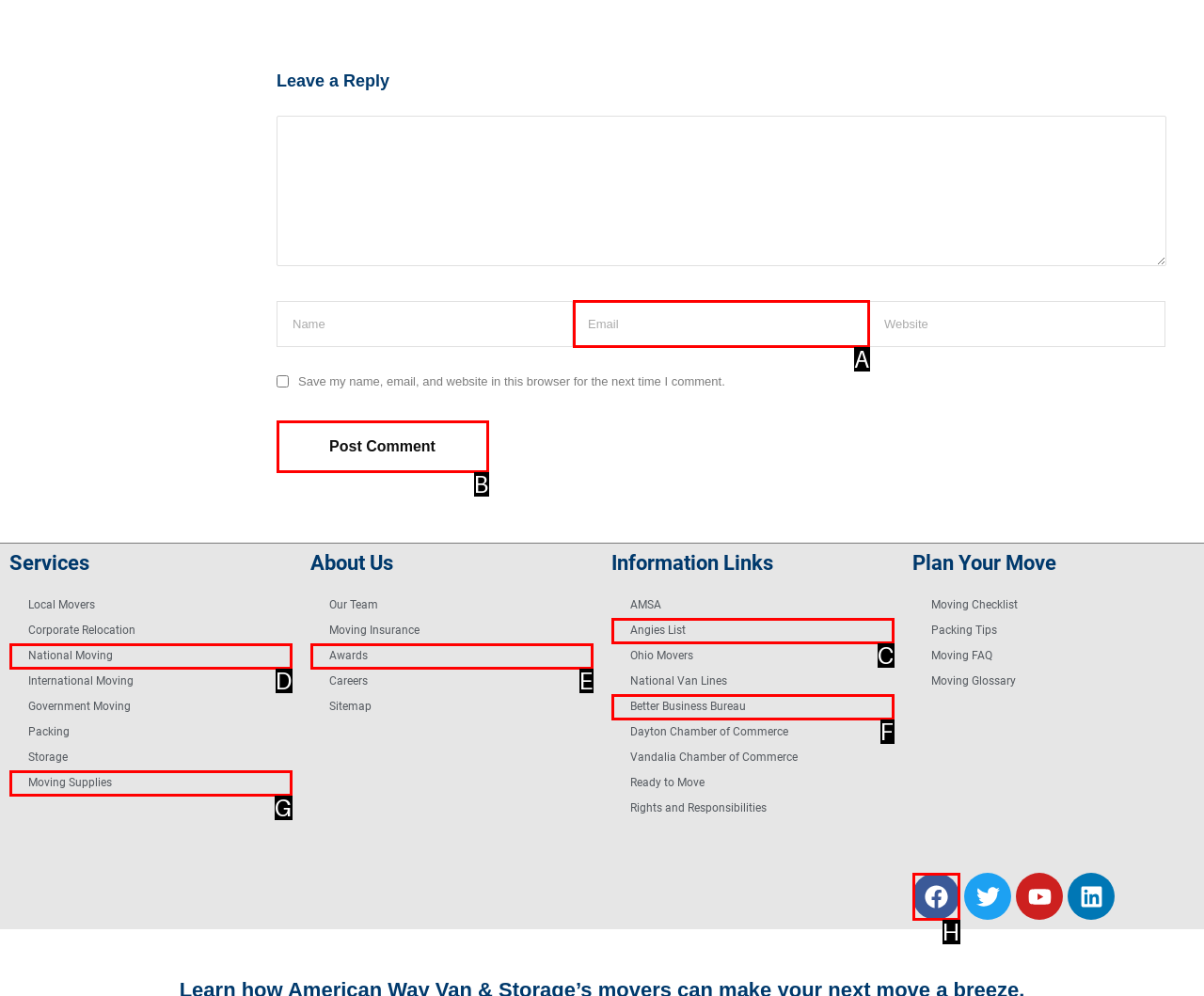Using the description: Better Business Bureau, find the best-matching HTML element. Indicate your answer with the letter of the chosen option.

F